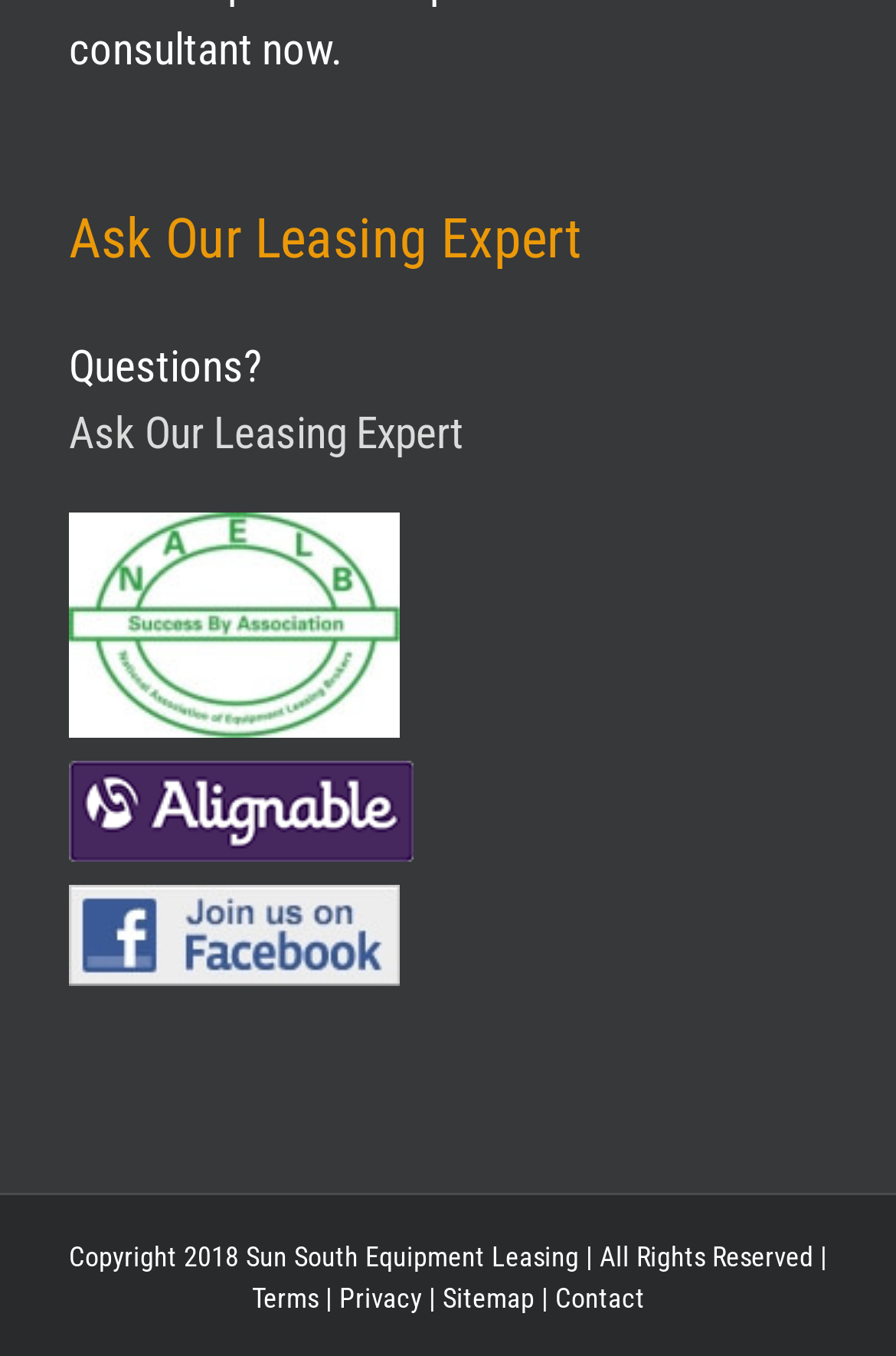Using the element description: "Ask Our Leasing Expert", determine the bounding box coordinates for the specified UI element. The coordinates should be four float numbers between 0 and 1, [left, top, right, bottom].

[0.077, 0.3, 0.518, 0.339]